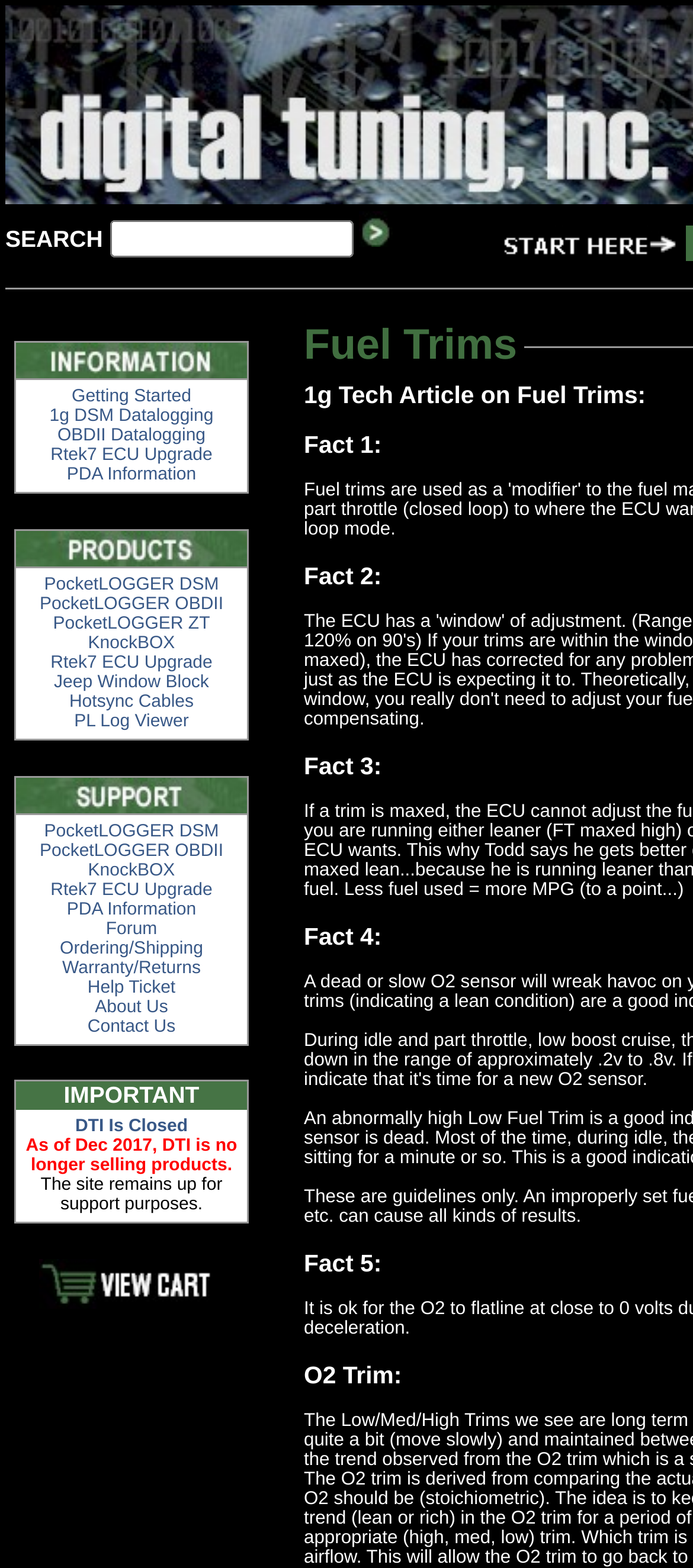Highlight the bounding box coordinates of the element you need to click to perform the following instruction: "Click on Getting Started."

[0.103, 0.247, 0.276, 0.259]